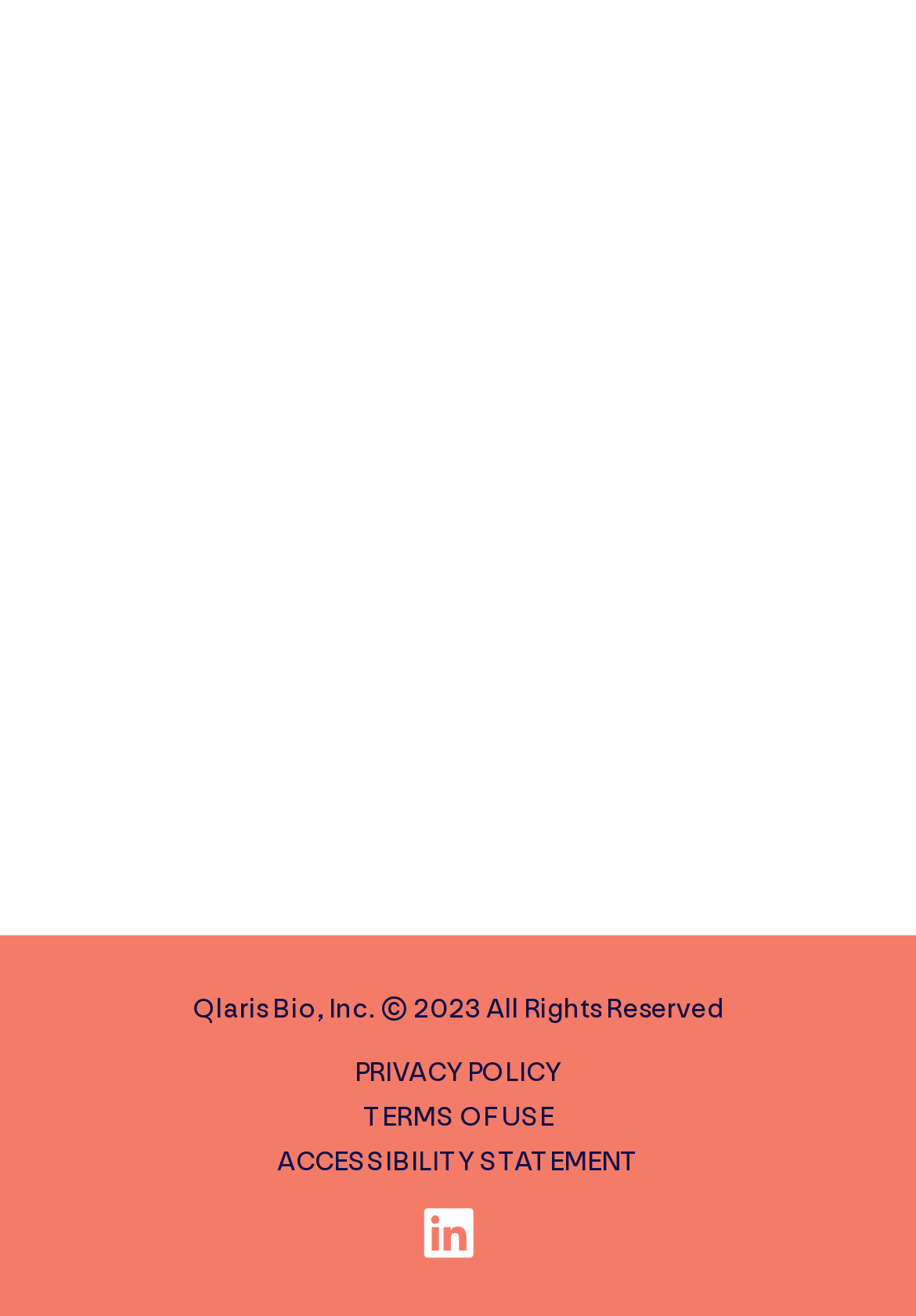Extract the bounding box of the UI element described as: "Terms of Use".

[0.282, 0.835, 0.718, 0.862]